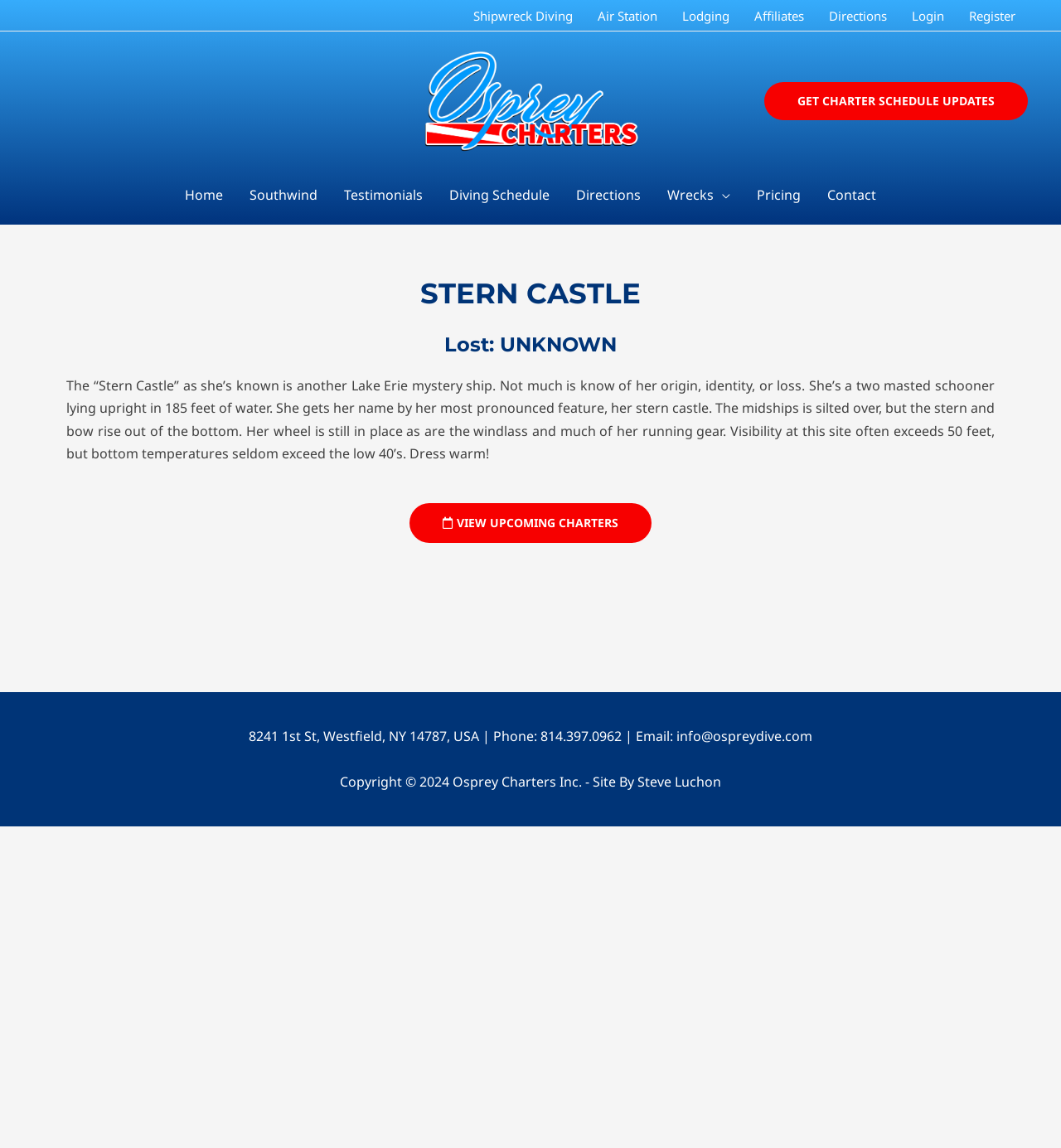Please predict the bounding box coordinates of the element's region where a click is necessary to complete the following instruction: "Click on Shipwreck Diving". The coordinates should be represented by four float numbers between 0 and 1, i.e., [left, top, right, bottom].

[0.434, 0.001, 0.552, 0.027]